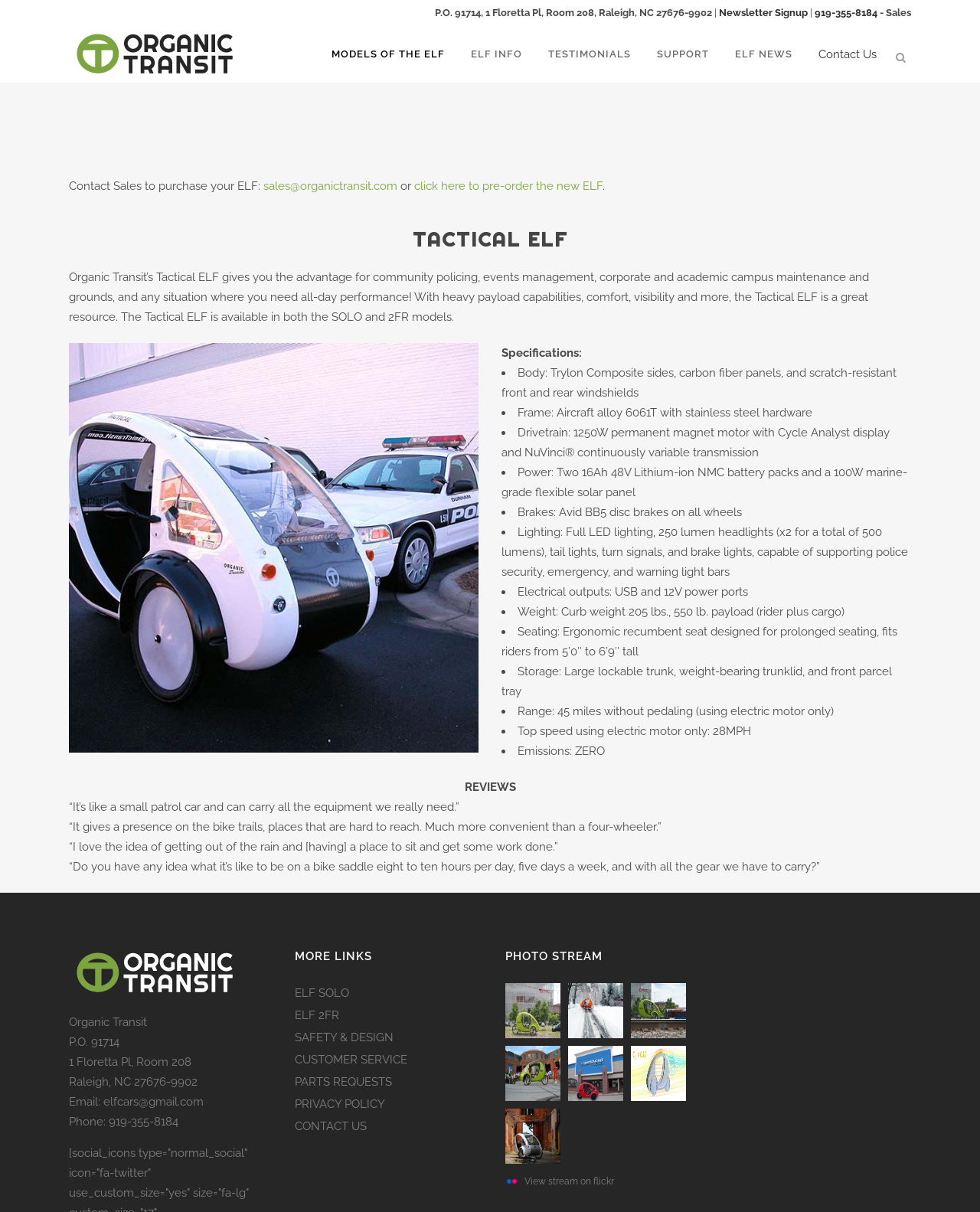What is the purpose of the Tactical ELF?
Answer the question in a detailed and comprehensive manner.

The purpose of the Tactical ELF is mentioned in the text 'Organic Transit’s Tactical ELF gives you the advantage for community policing, events management, corporate and academic campus maintenance and grounds, and any situation where you need all-day performance!'.